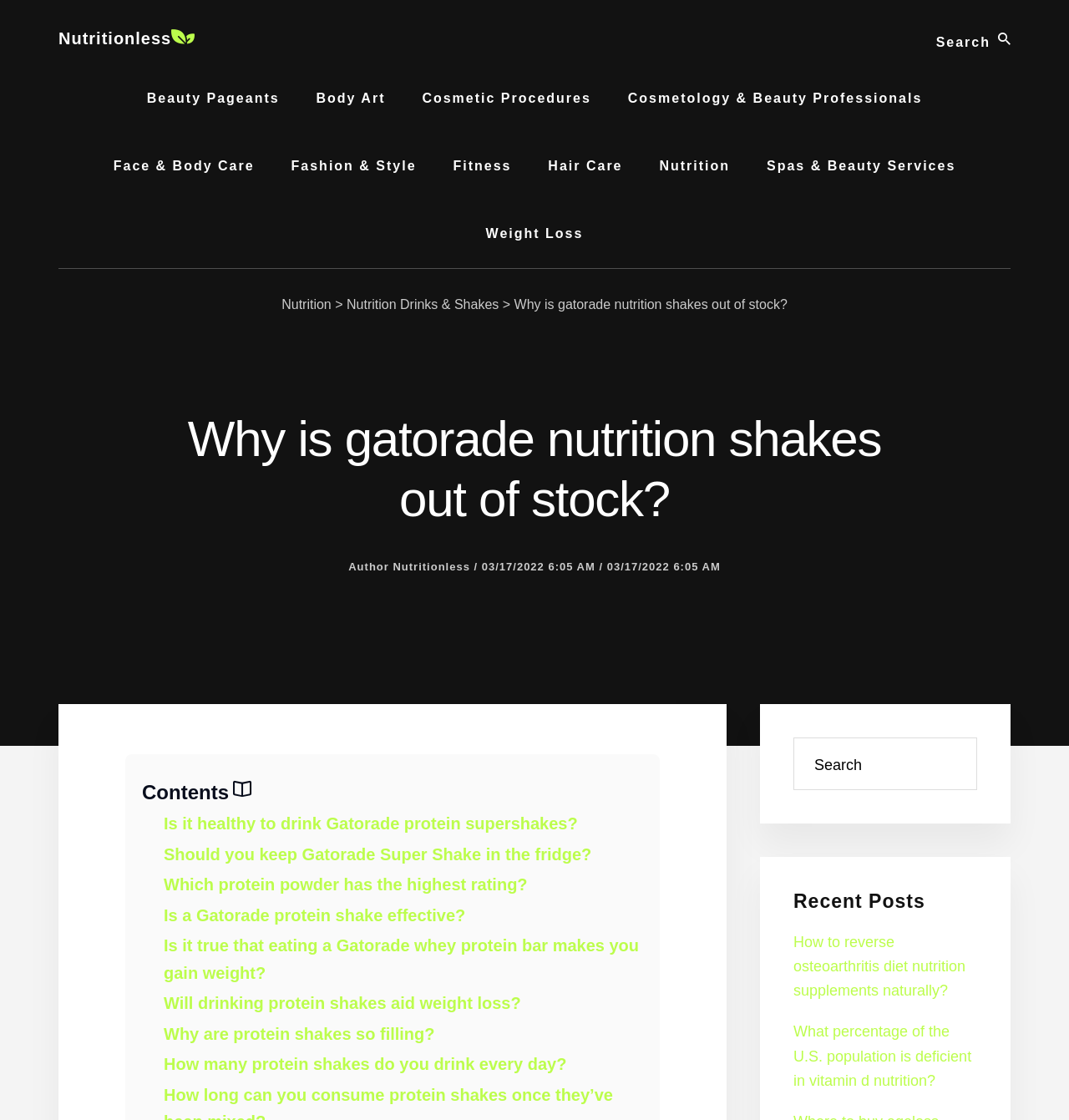What is the title of the recent post below the search bar?
Please provide a comprehensive answer based on the visual information in the image.

The recent post below the search bar is titled 'How to reverse osteoarthritis diet nutrition supplements naturally?'.